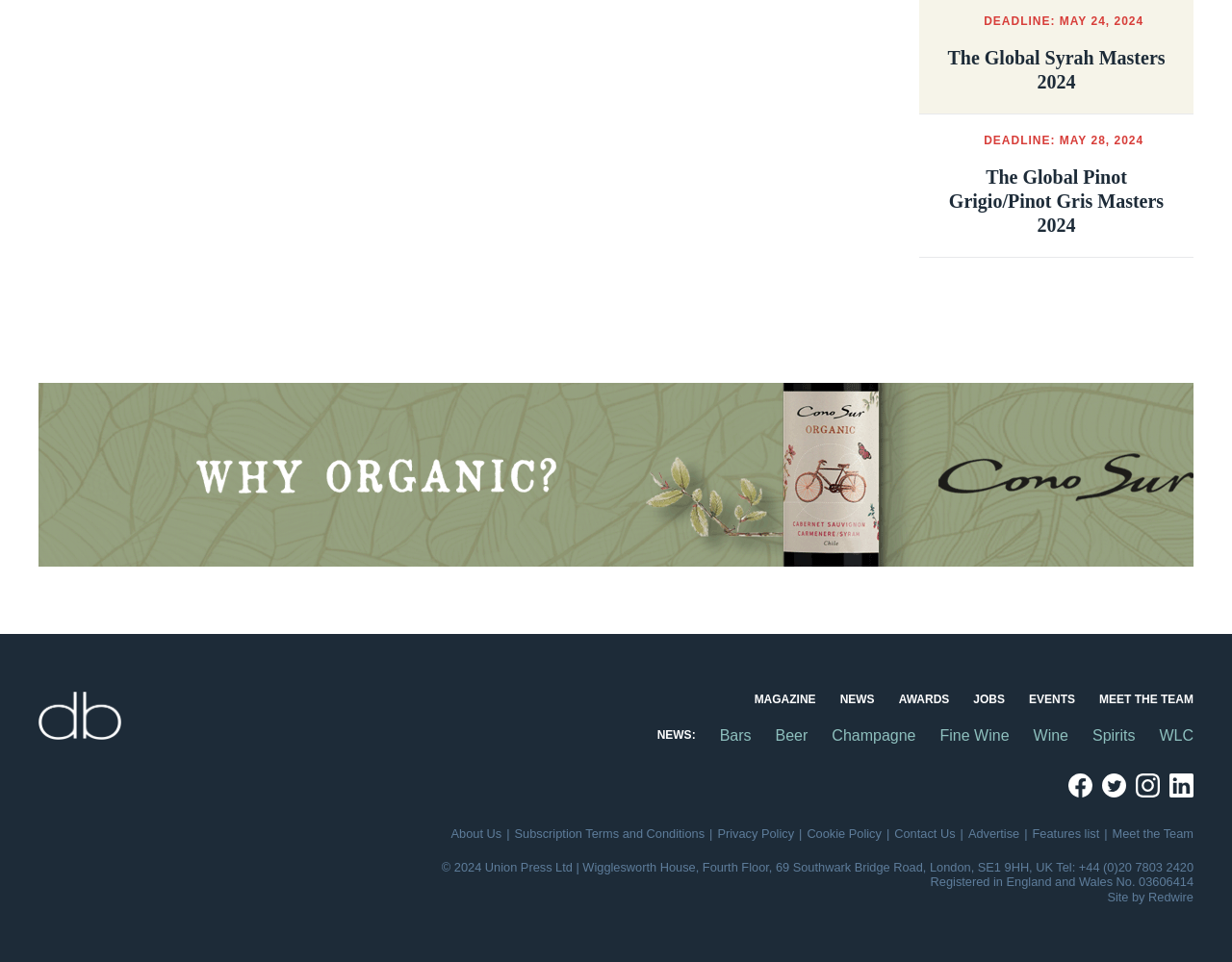How many social media links are there at the bottom of the webpage?
Identify the answer in the screenshot and reply with a single word or phrase.

4